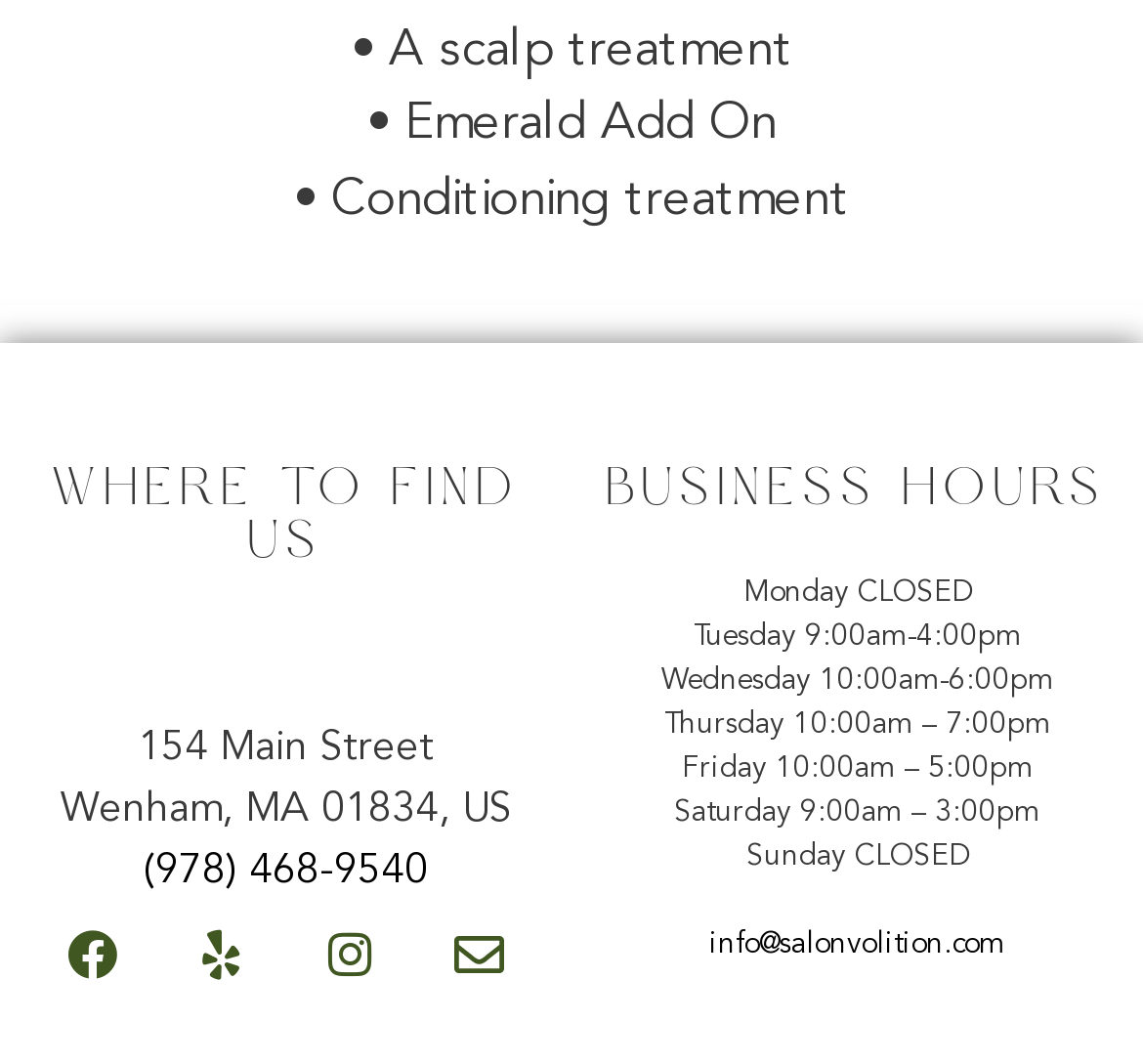How can I contact this salon?
From the details in the image, answer the question comprehensively.

The webpage provides two ways to contact the salon: by phone, with the phone number listed as a link, and by email, with the email address listed as a link.